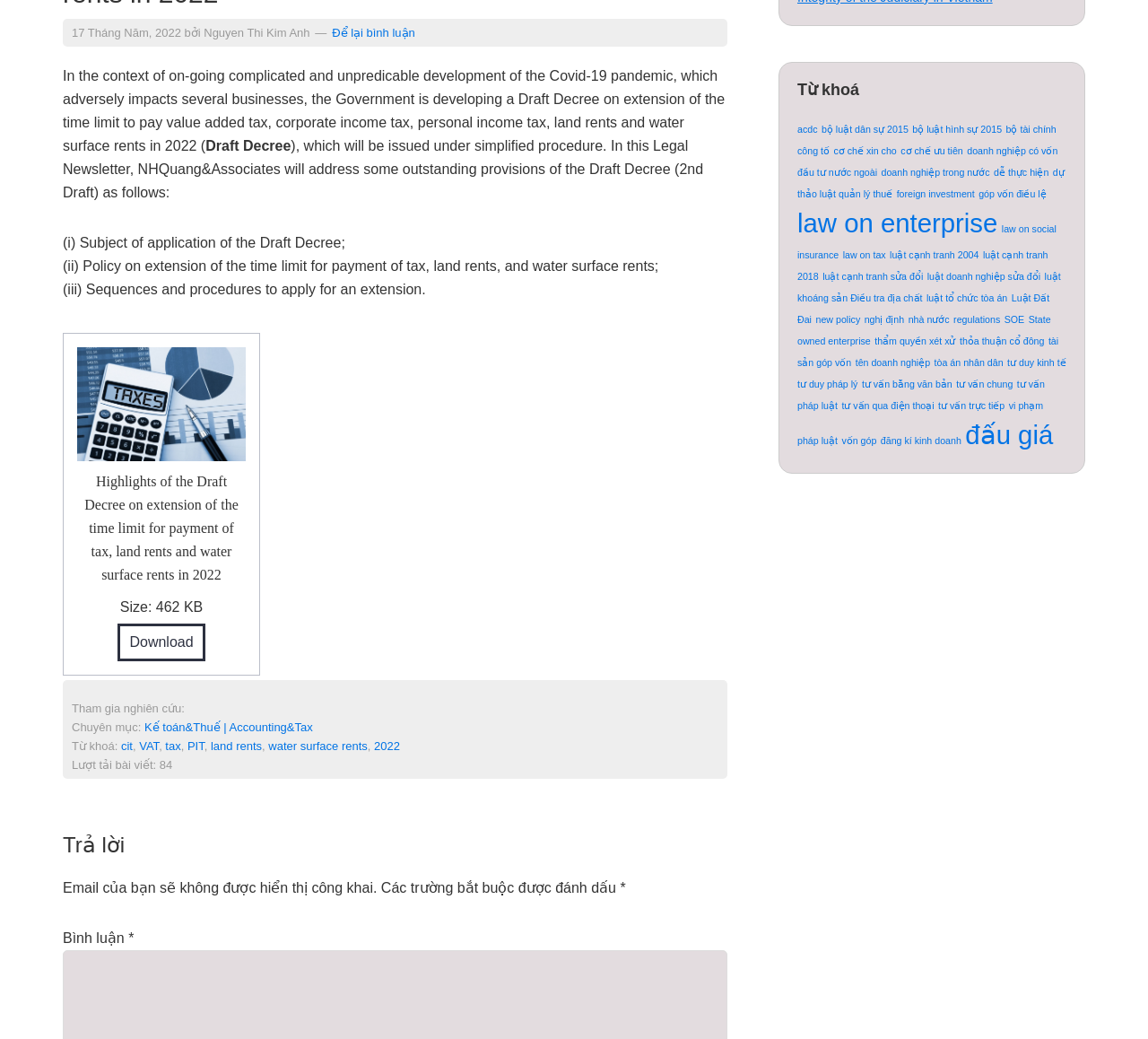Given the element description foreign investment, identify the bounding box coordinates for the UI element on the webpage screenshot. The format should be (top-left x, top-left y, bottom-right x, bottom-right y), with values between 0 and 1.

[0.781, 0.182, 0.849, 0.192]